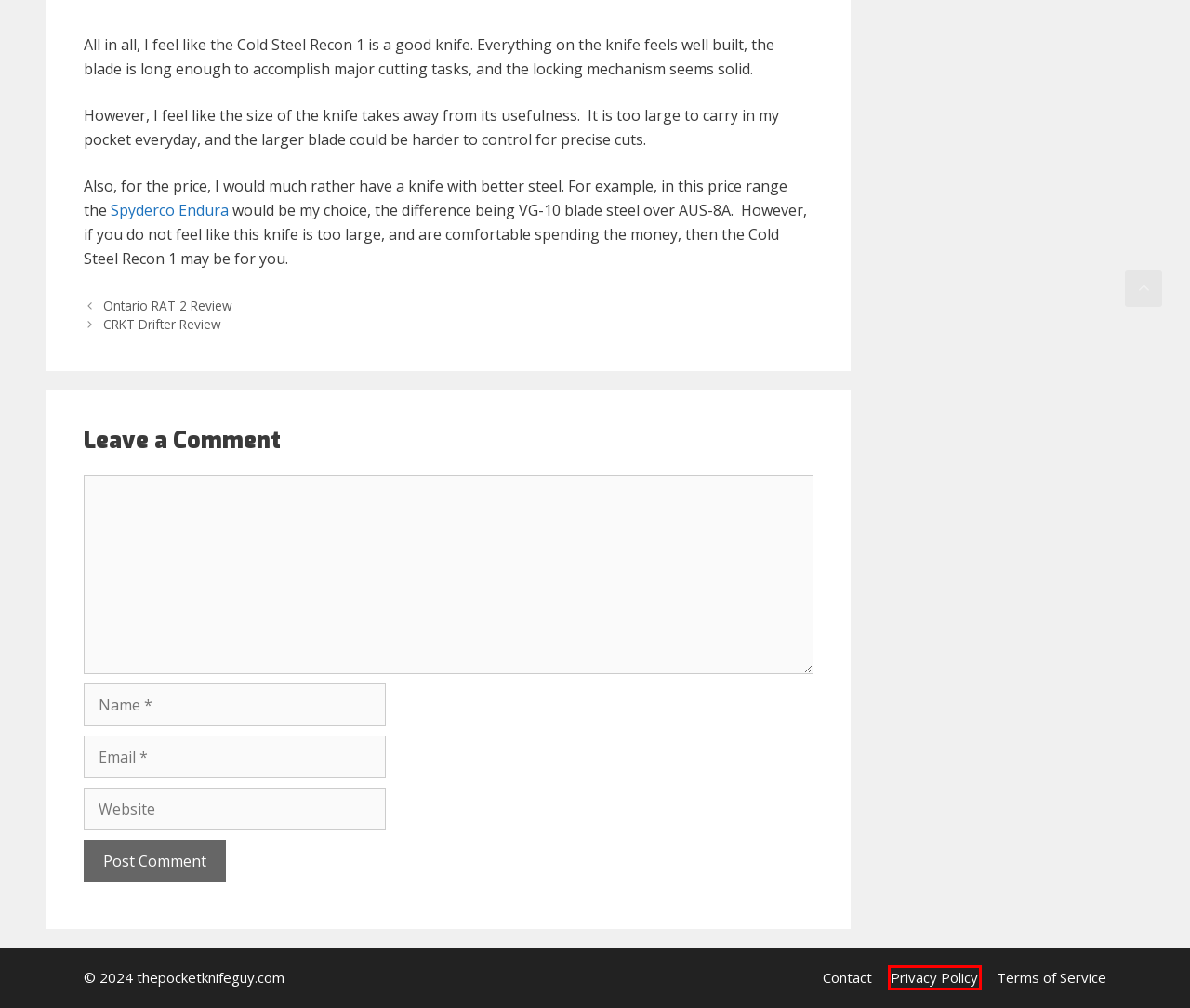Look at the screenshot of the webpage and find the element within the red bounding box. Choose the webpage description that best fits the new webpage that will appear after clicking the element. Here are the candidates:
A. Ontario RAT 2 Review | The Pocket Knife Guy
B. CRKT Drifter Review | The Pocket Knife Guy
C. Benchmade Casbah Review - Pocket Knife Guy
D. Terms of Service - Pocket Knife Guy
E. The Best Civivi Knives - Quality Blades for Every Day Carry
F. Privacy Policy - Pocket Knife Guy
G. Spyderco Endura 4 Review | The Pocket Knife Guy
H. Case Knives | The Pocket Knife Guy

F